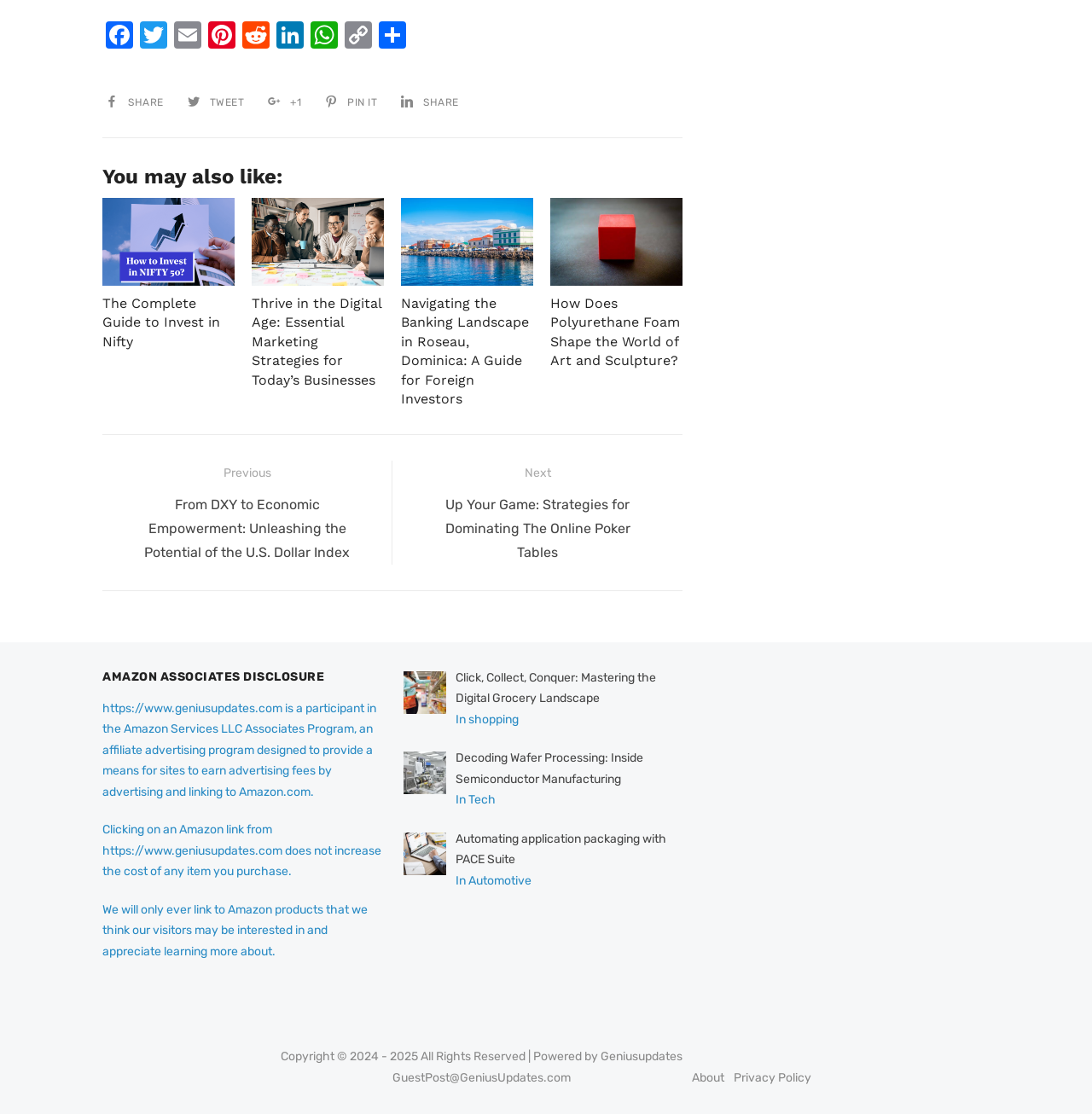Specify the bounding box coordinates of the element's region that should be clicked to achieve the following instruction: "Read 'The Complete Guide to Invest in Nifty'". The bounding box coordinates consist of four float numbers between 0 and 1, in the format [left, top, right, bottom].

[0.094, 0.264, 0.215, 0.316]